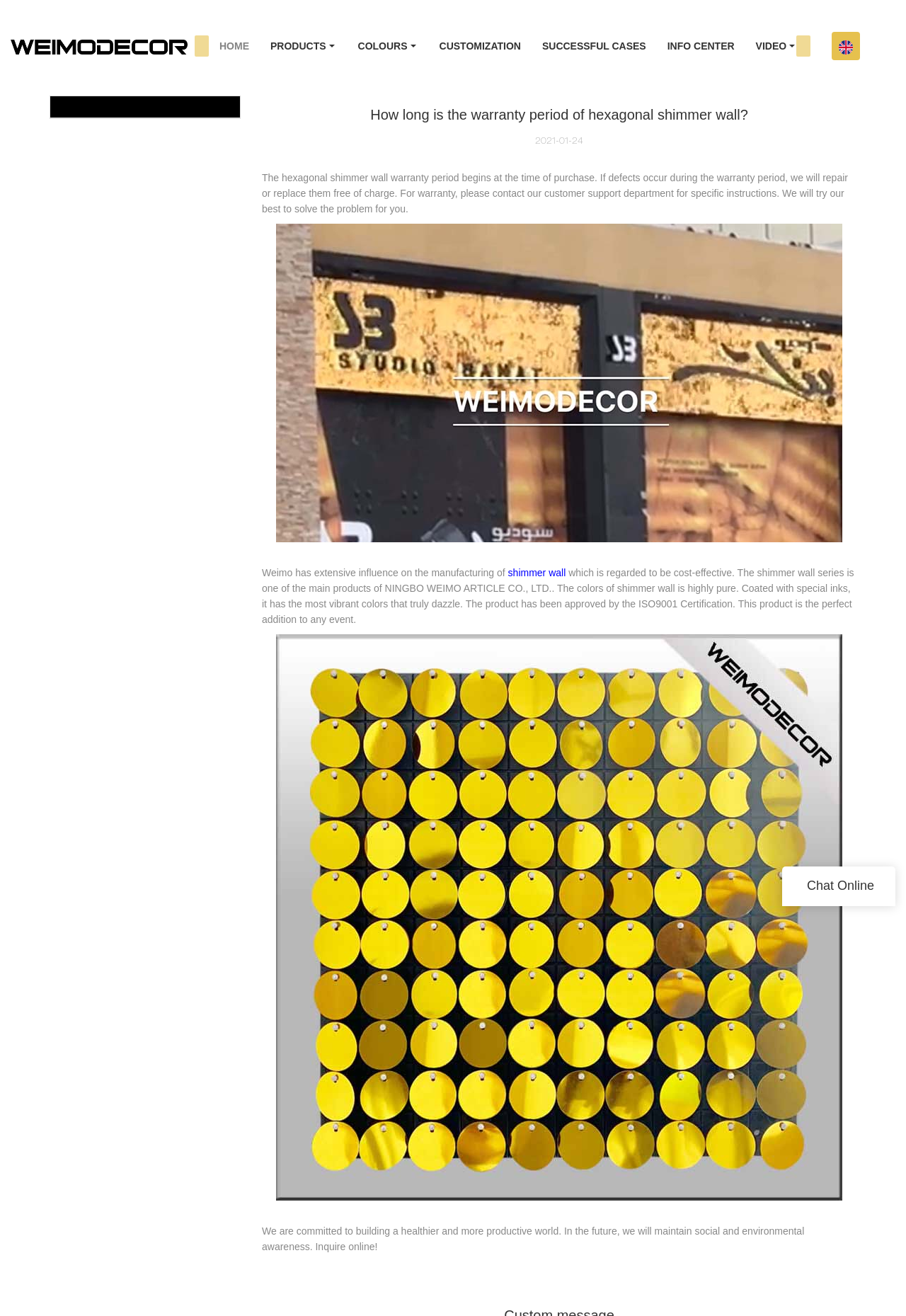Determine the bounding box of the UI component based on this description: "shimmer wall". The bounding box coordinates should be four float values between 0 and 1, i.e., [left, top, right, bottom].

[0.561, 0.431, 0.624, 0.439]